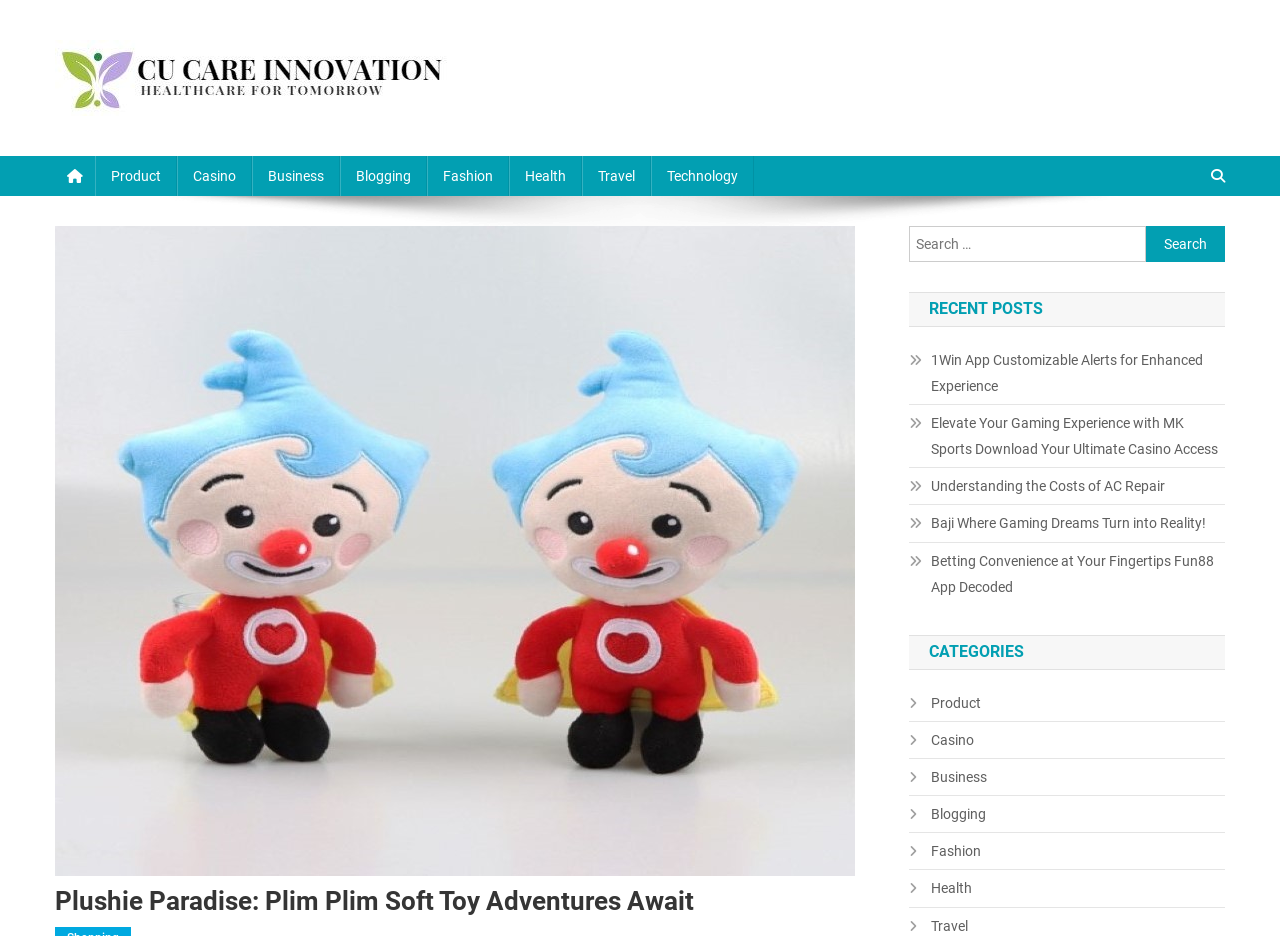What categories are available on the webpage?
Answer the question with a single word or phrase by looking at the picture.

Product, Casino, Business, etc.